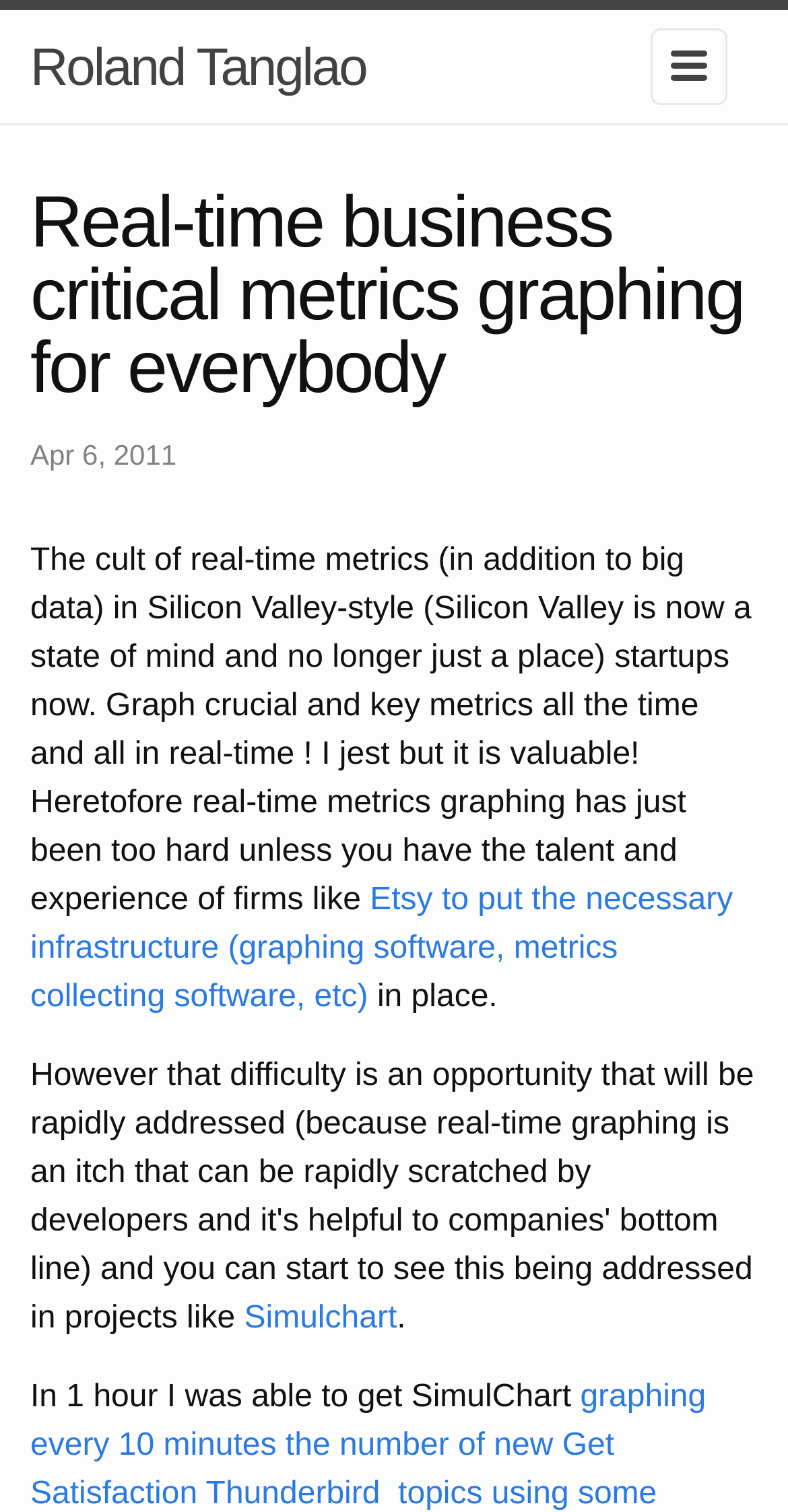Provide a one-word or short-phrase response to the question:
What is the author's name?

Roland Tanglao